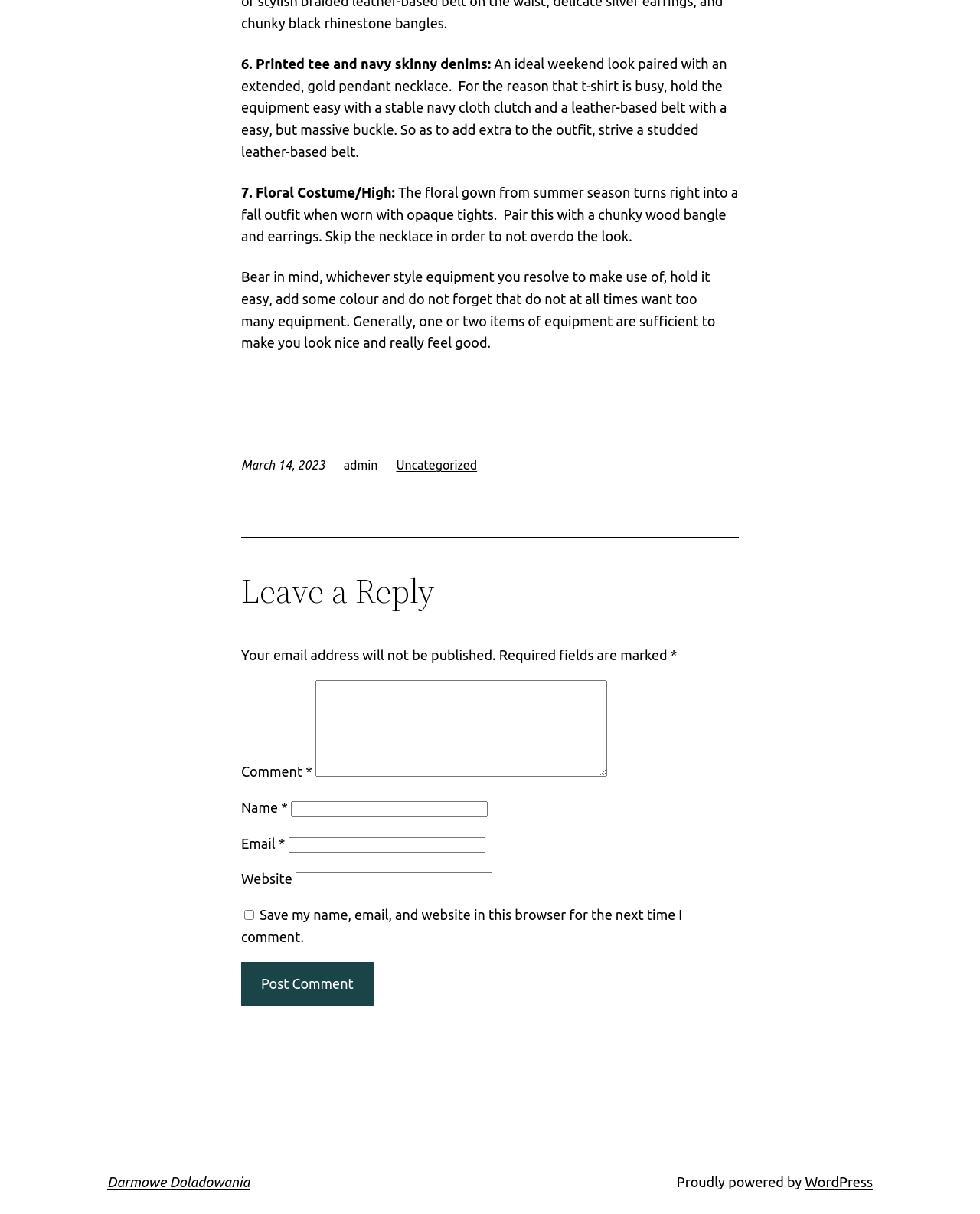What is the topic of the article?
Please provide a comprehensive answer based on the contents of the image.

The topic of the article can be inferred from the content of the webpage, which discusses fashion tips and outfit ideas, including pairing a printed tee with navy skinny denims and a floral dress with opaque tights.